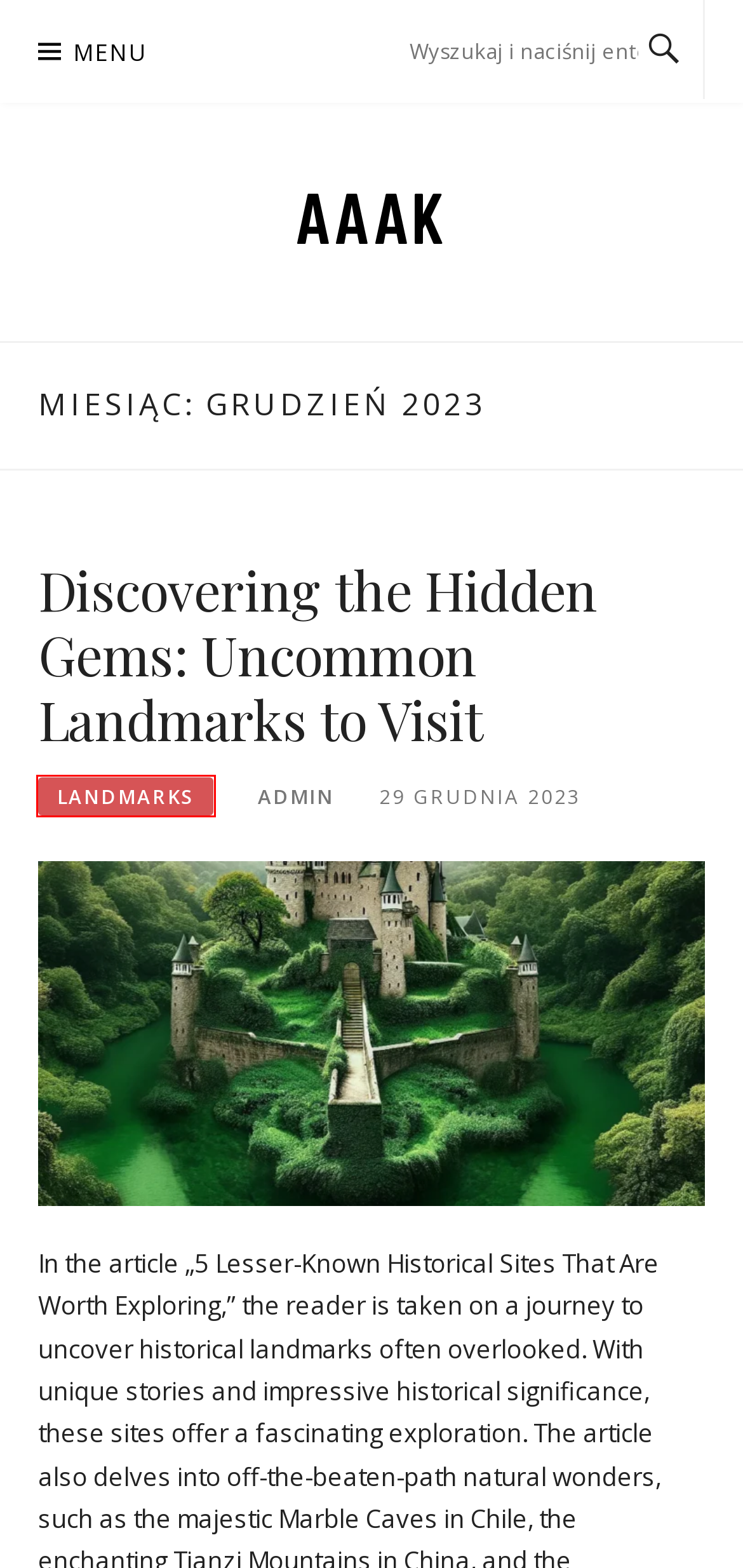Review the webpage screenshot and focus on the UI element within the red bounding box. Select the best-matching webpage description for the new webpage that follows after clicking the highlighted element. Here are the candidates:
A. Discovering the Hidden Gems: Uncommon Landmarks to Visit – AaaK
B. Churchill – AaaK
C. październik 2023 – AaaK
D. Landmarks – AaaK
E. Folklore Legends – AaaK
F. Dynasty – AaaK
G. admin – AaaK
H. AaaK

D